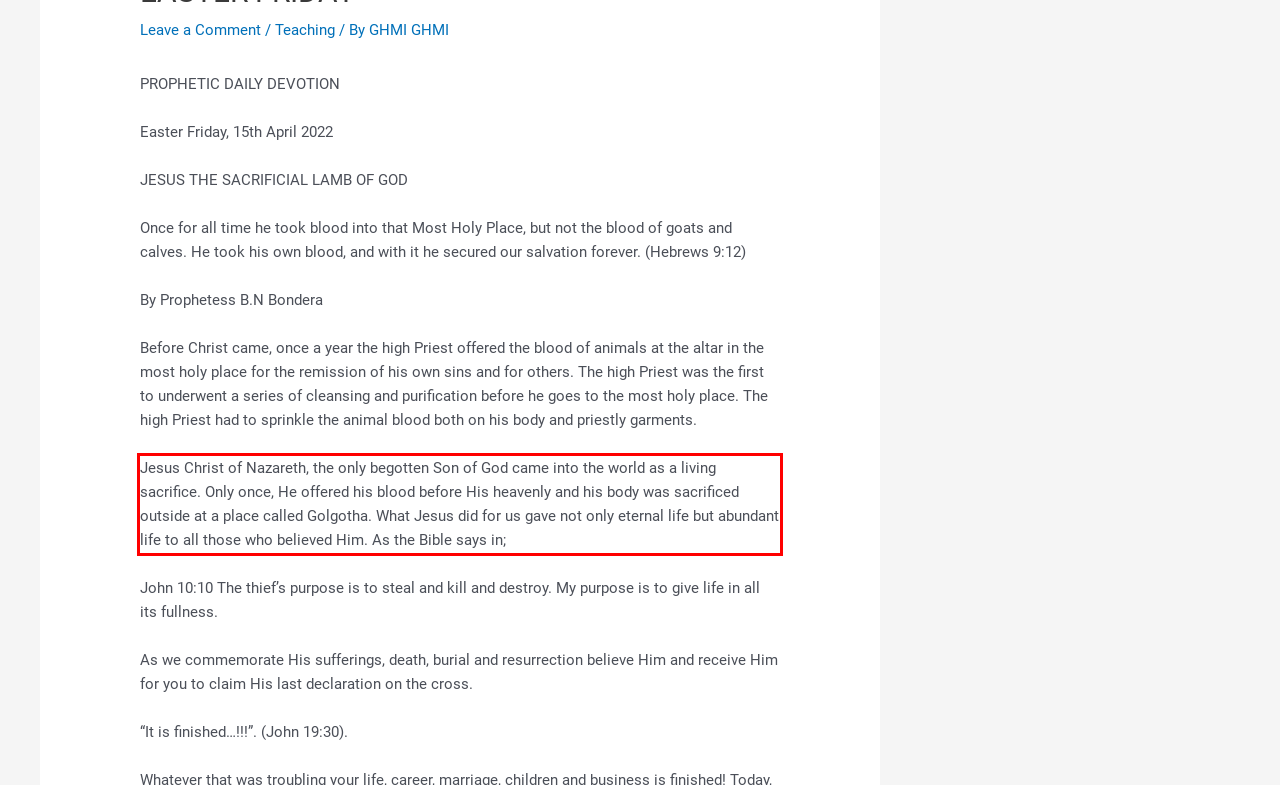Within the provided webpage screenshot, find the red rectangle bounding box and perform OCR to obtain the text content.

Jesus Christ of Nazareth, the only begotten Son of God came into the world as a living sacrifice. Only once, He offered his blood before His heavenly and his body was sacrificed outside at a place called Golgotha. What Jesus did for us gave not only eternal life but abundant life to all those who believed Him. As the Bible says in;